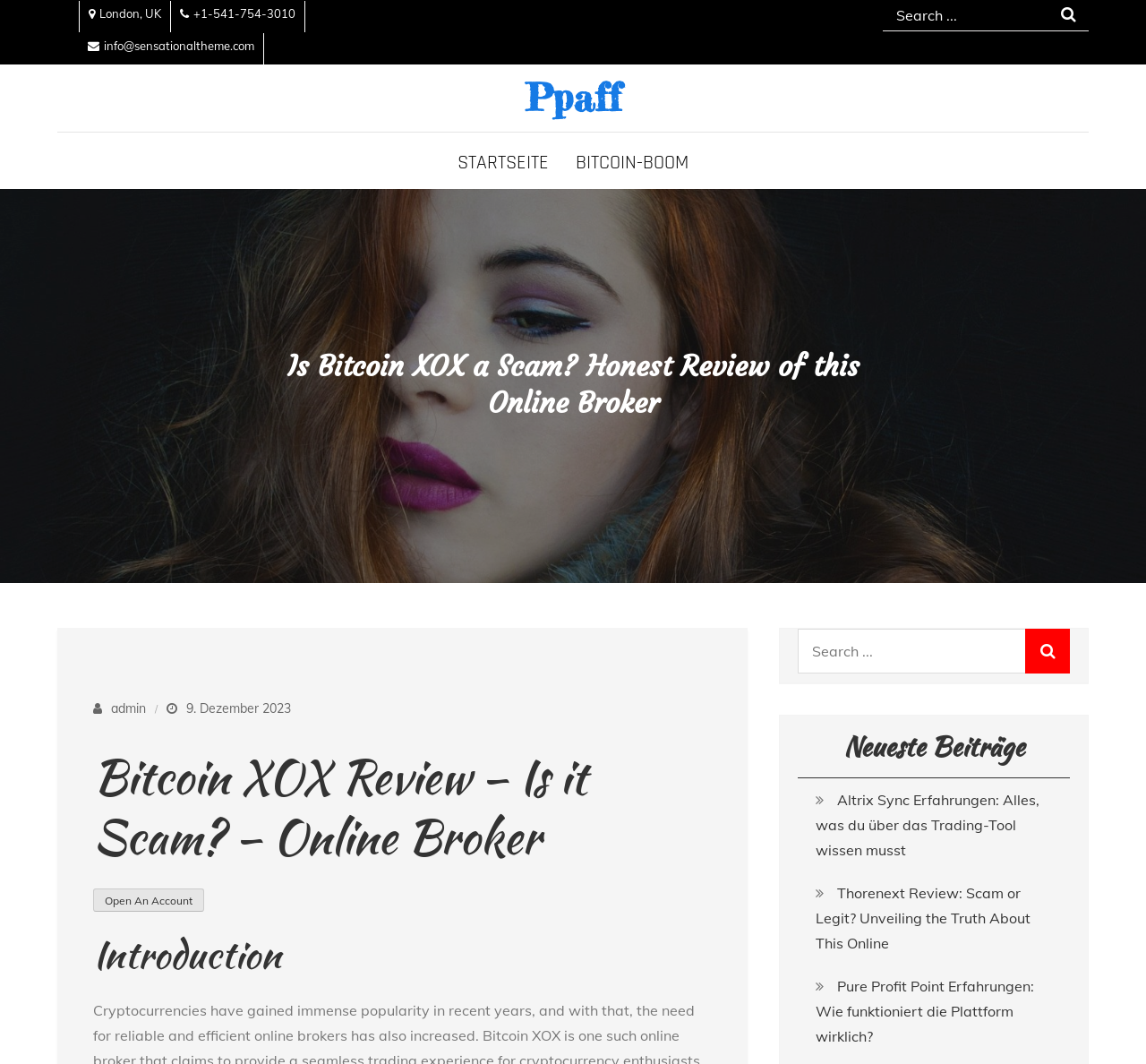Determine the bounding box coordinates for the HTML element described here: "parent_node: Search for: value="Search"".

[0.895, 0.591, 0.934, 0.633]